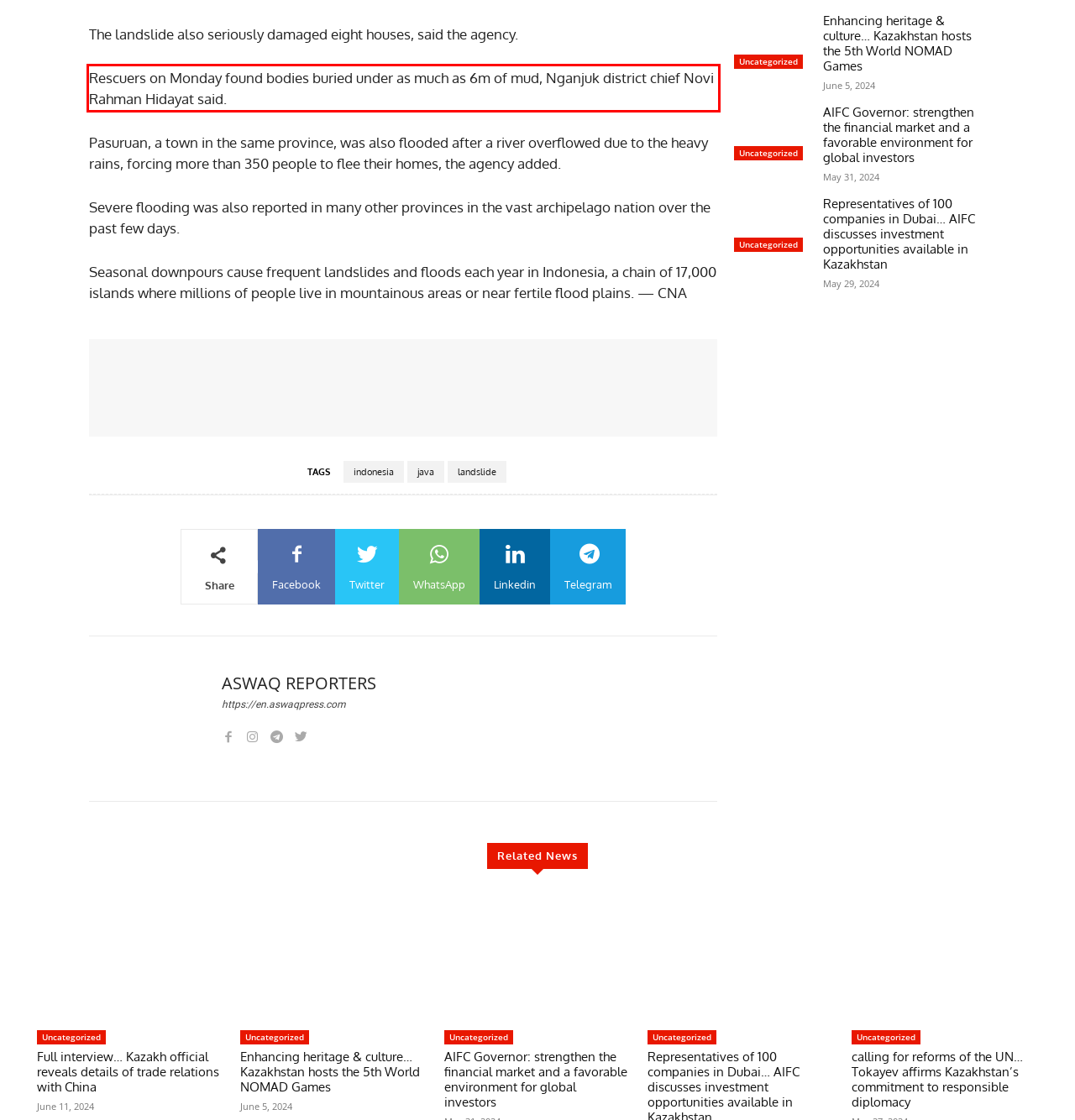Using the provided screenshot of a webpage, recognize the text inside the red rectangle bounding box by performing OCR.

Rescuers on Monday found bodies buried under as much as 6m of mud, Nganjuk district chief Novi Rahman Hidayat said.